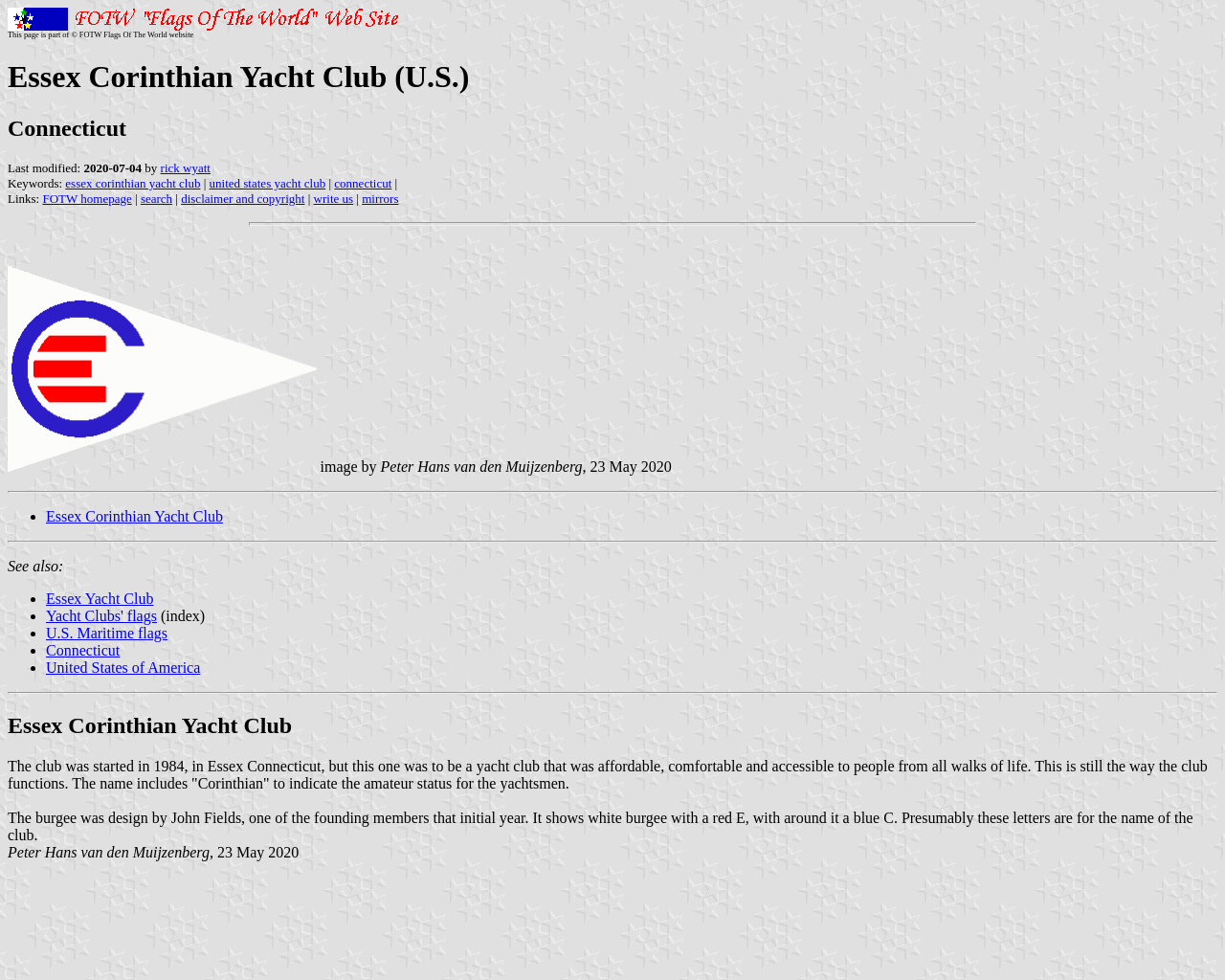Reply to the question with a brief word or phrase: What is the design of the burgee?

White with a red E and blue C